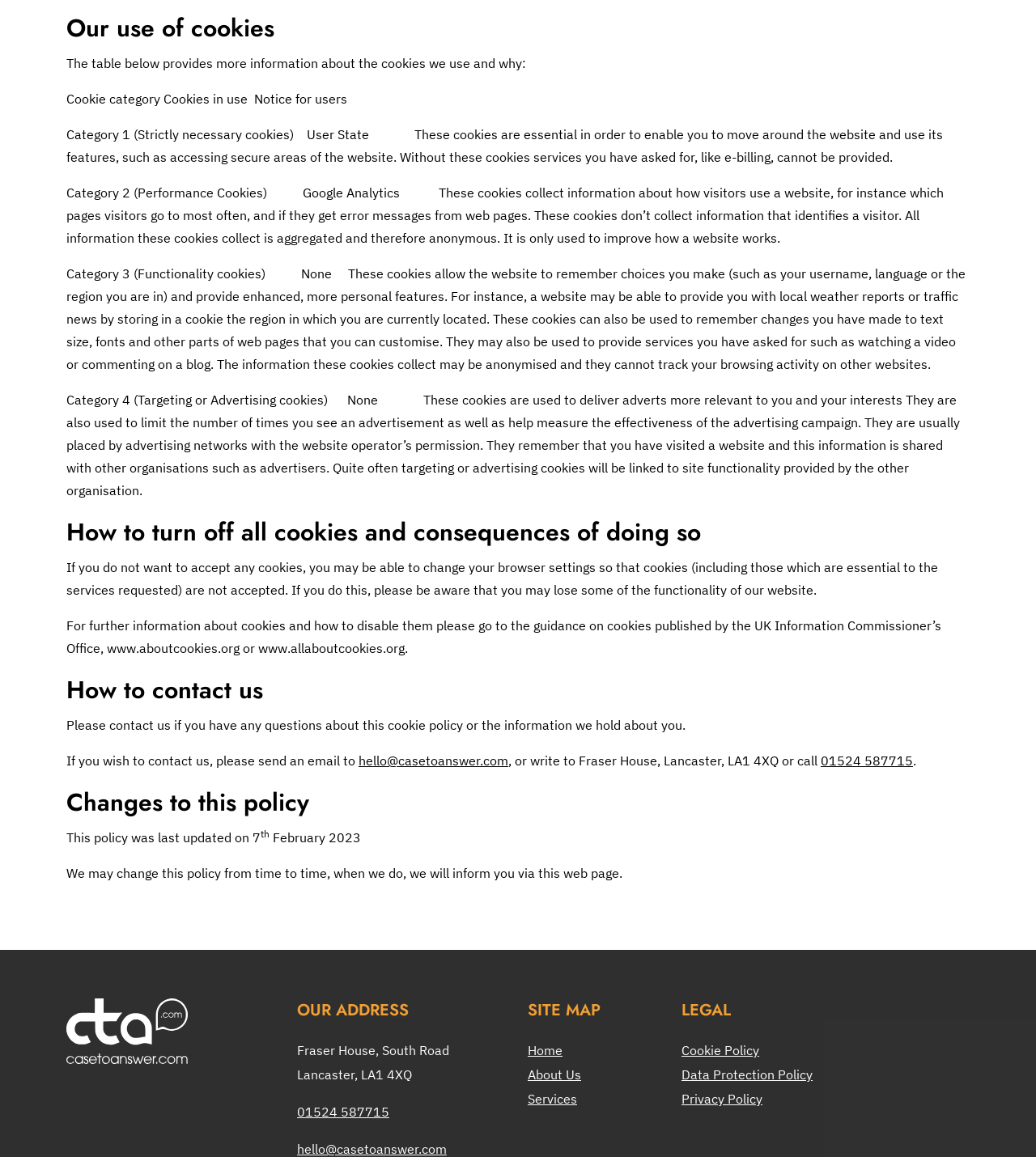What is the address of the website administrator?
Using the picture, provide a one-word or short phrase answer.

Fraser House, Lancaster, LA1 4XQ